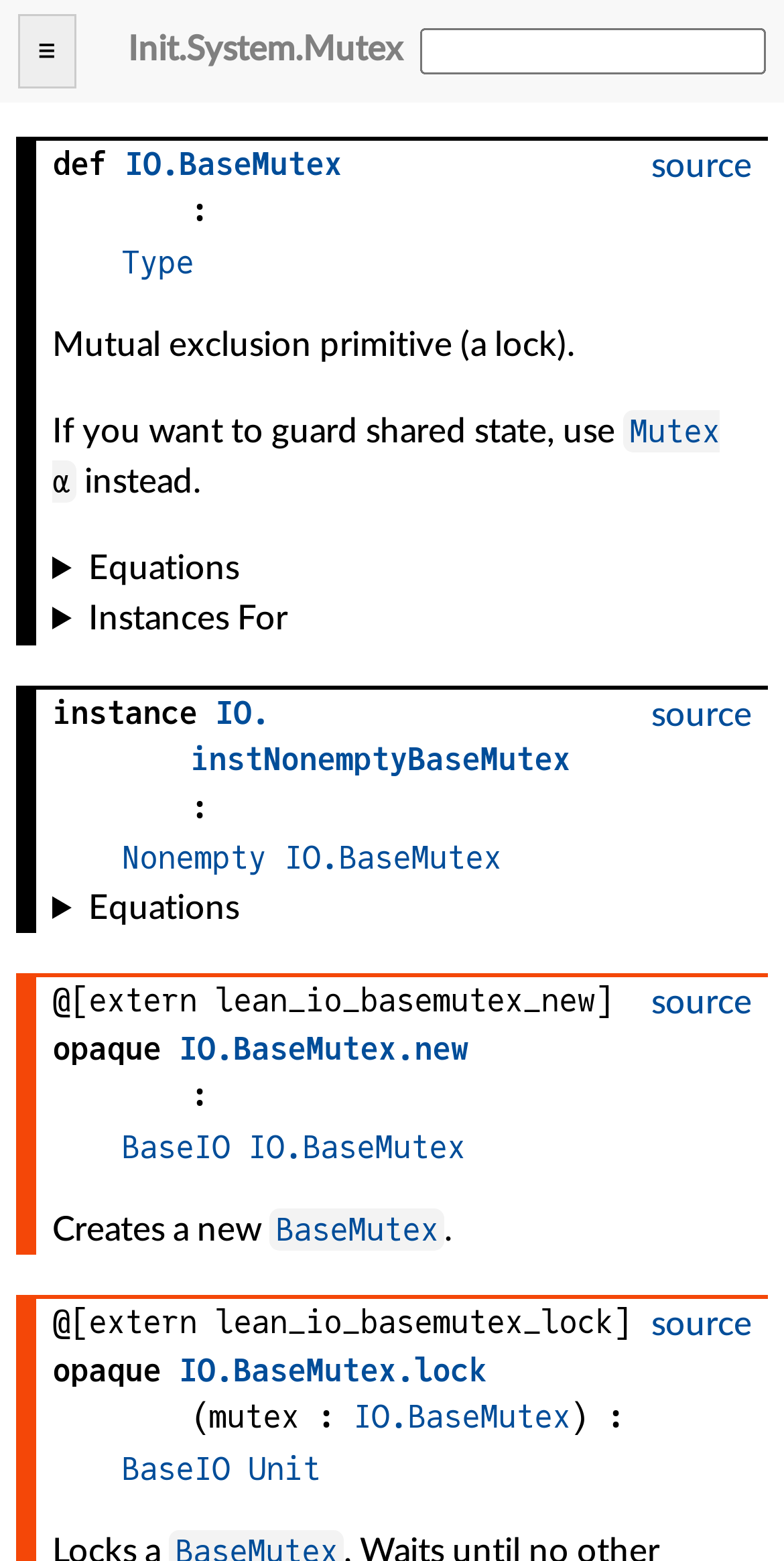Given the element description: "IO.BaseMutex", predict the bounding box coordinates of the UI element it refers to, using four float numbers between 0 and 1, i.e., [left, top, right, bottom].

[0.451, 0.896, 0.728, 0.92]